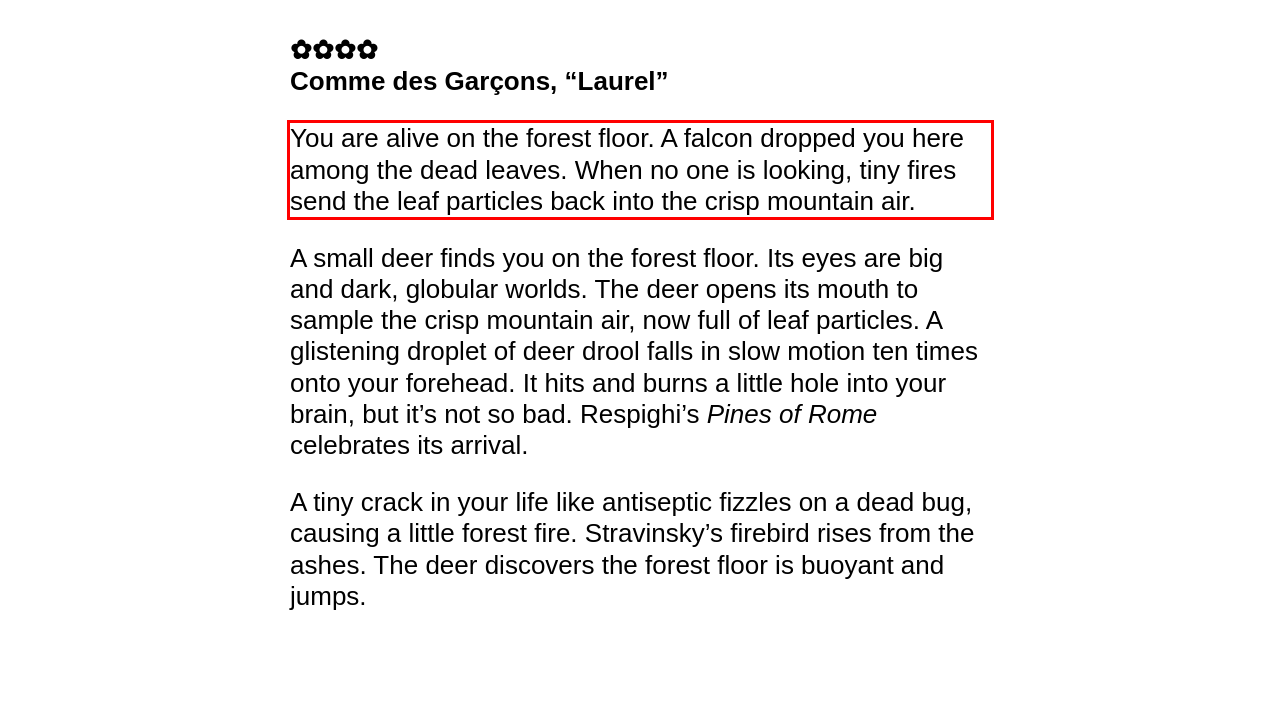You are provided with a screenshot of a webpage that includes a UI element enclosed in a red rectangle. Extract the text content inside this red rectangle.

You are alive on the forest floor. A falcon dropped you here among the dead leaves. When no one is looking, tiny fires send the leaf particles back into the crisp mountain air.